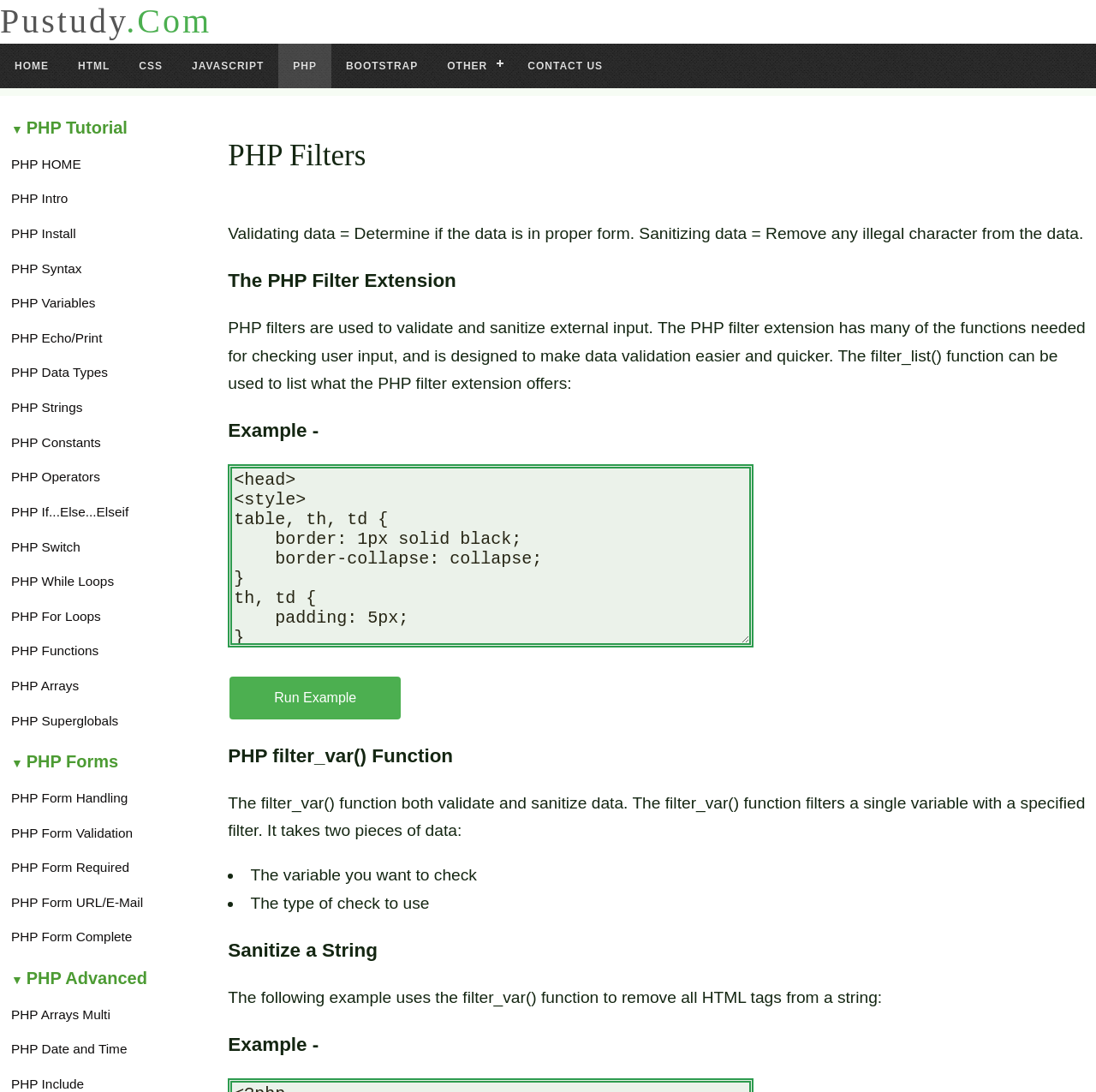Please identify the bounding box coordinates for the region that you need to click to follow this instruction: "Click on the PHP link".

[0.254, 0.04, 0.302, 0.081]